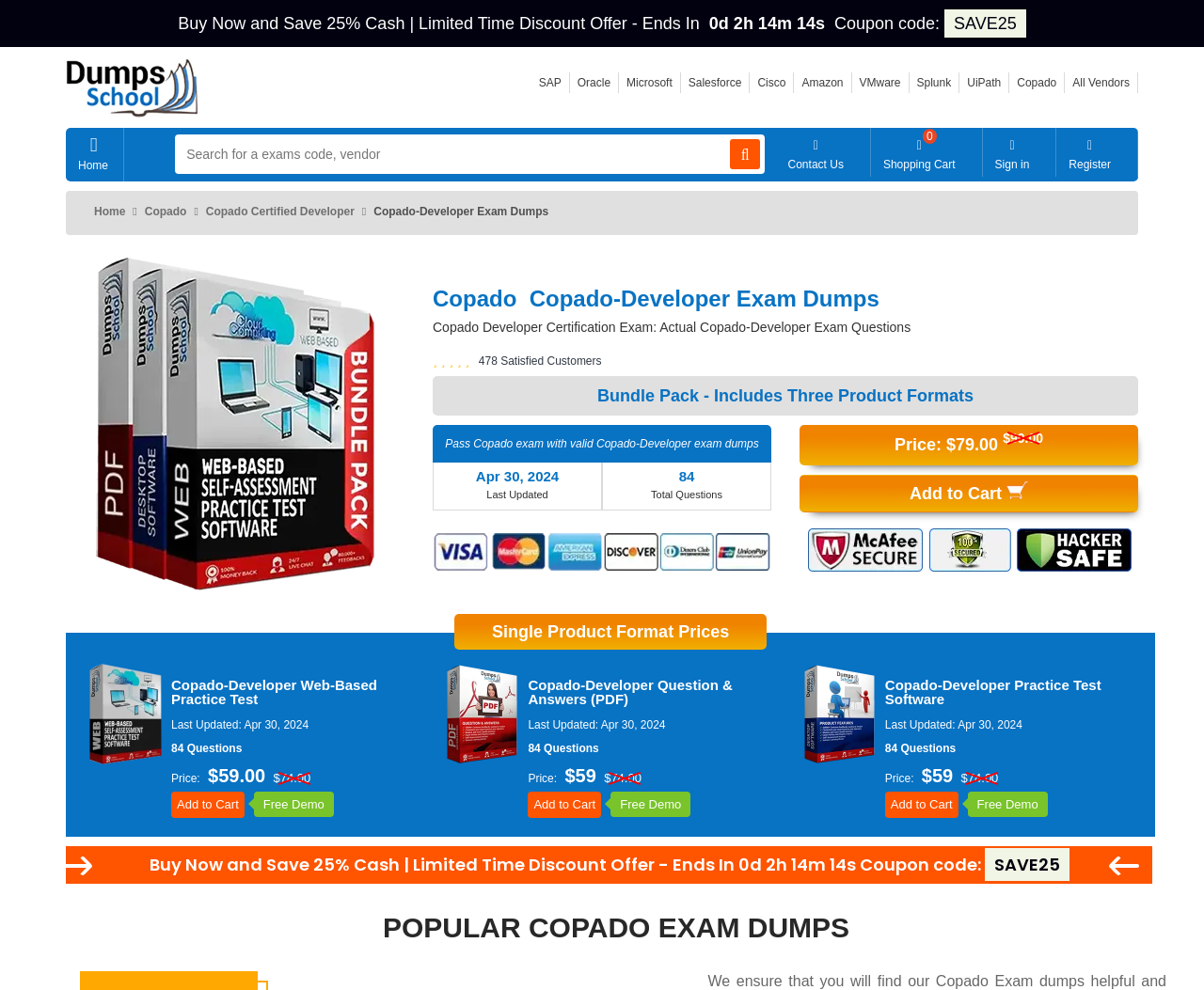Find the bounding box coordinates for the UI element that matches this description: "Alarm & CCTV Systems".

None